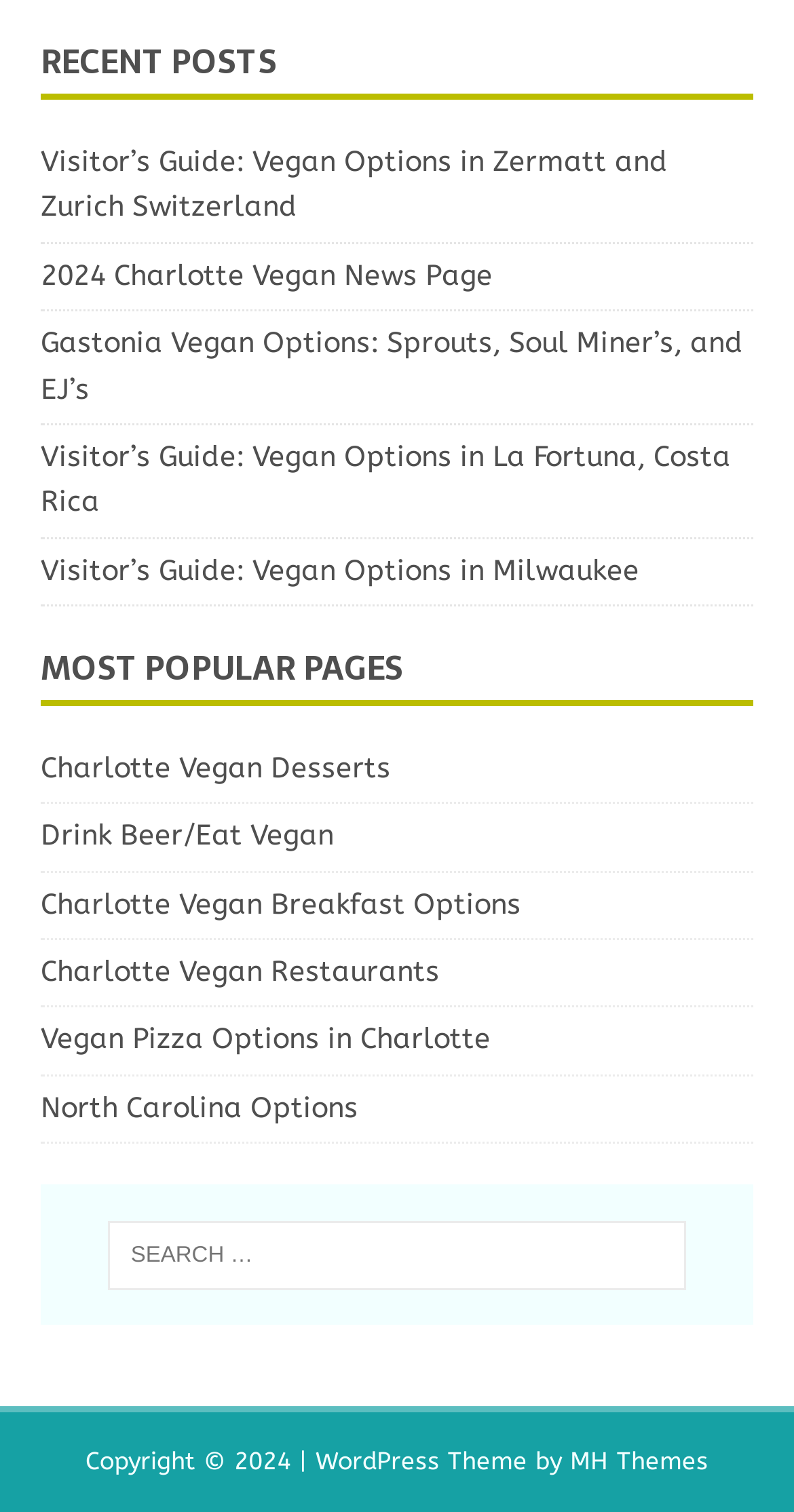Please identify the bounding box coordinates of the region to click in order to complete the task: "read recent post about vegan options in Zermatt and Zurich Switzerland". The coordinates must be four float numbers between 0 and 1, specified as [left, top, right, bottom].

[0.051, 0.095, 0.841, 0.148]